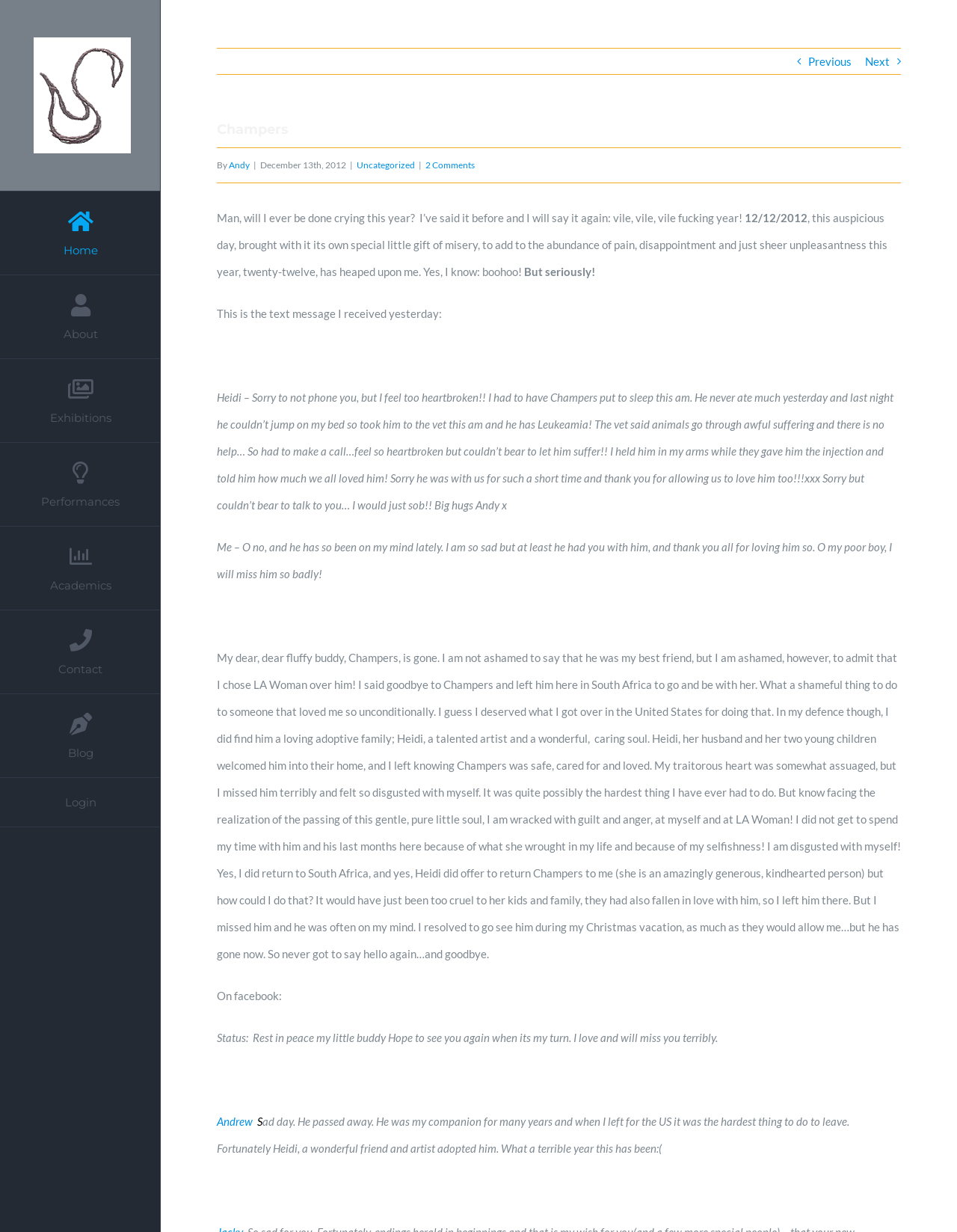Find the bounding box coordinates of the clickable area required to complete the following action: "Click the 'Andrew' link".

[0.226, 0.905, 0.266, 0.916]